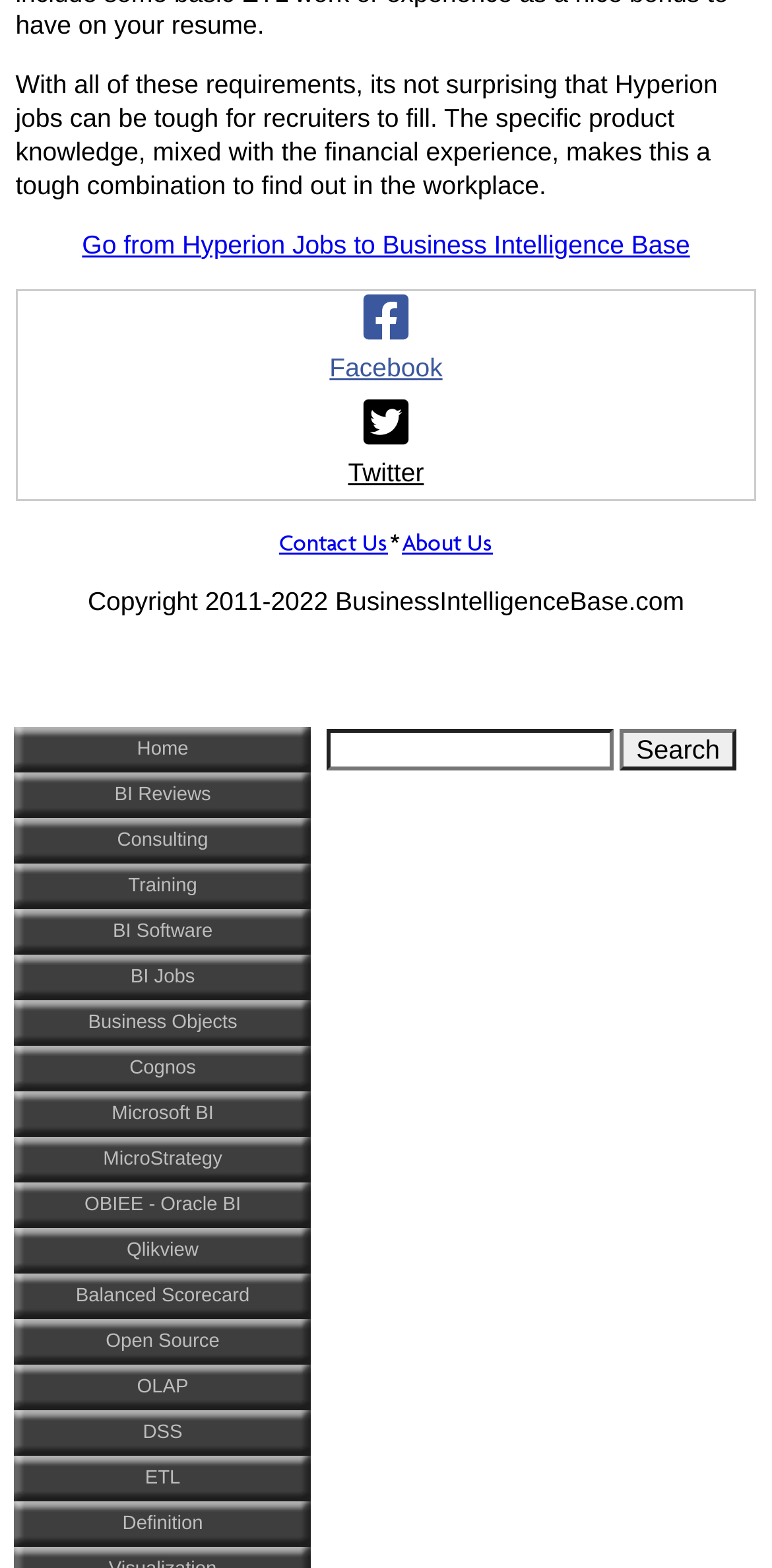Determine the coordinates of the bounding box that should be clicked to complete the instruction: "Go to the home page". The coordinates should be represented by four float numbers between 0 and 1: [left, top, right, bottom].

[0.018, 0.463, 0.403, 0.492]